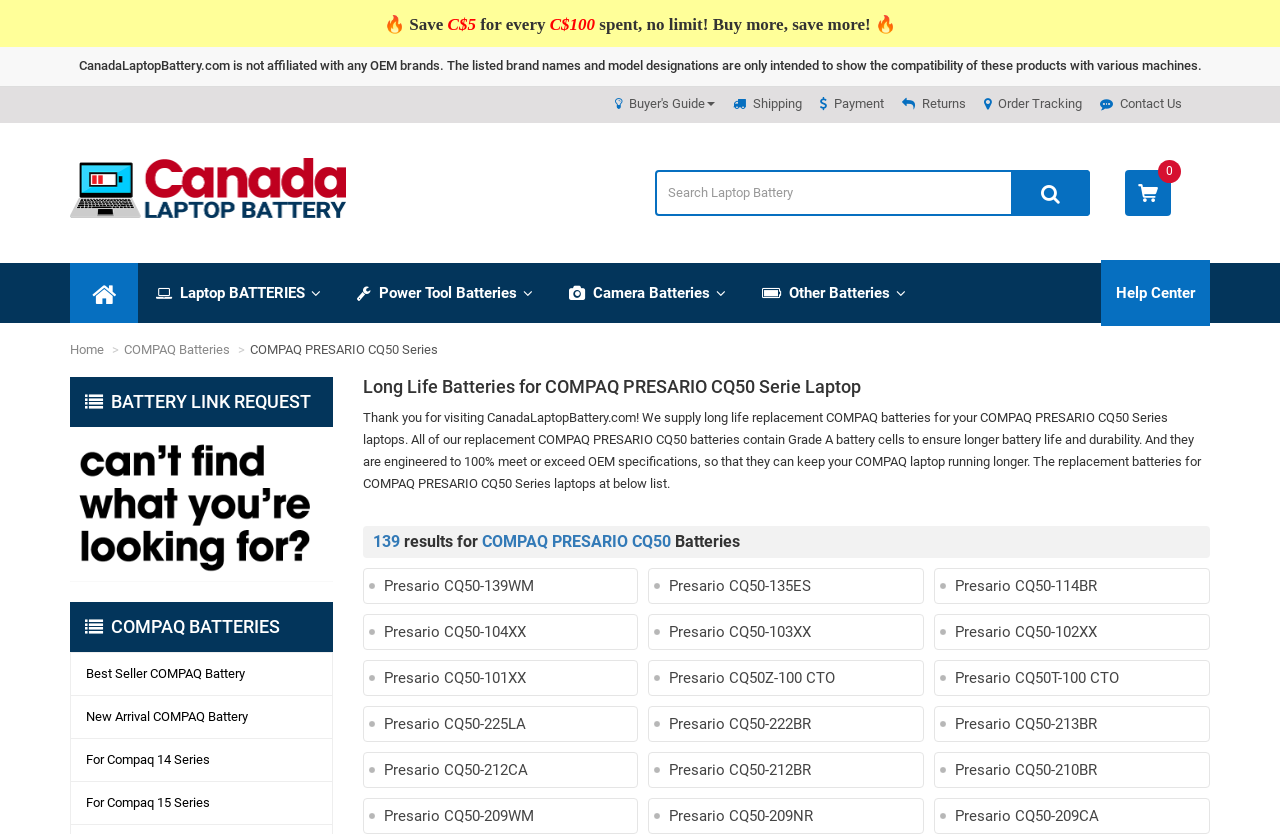Identify the bounding box coordinates for the element you need to click to achieve the following task: "Contact us". The coordinates must be four float values ranging from 0 to 1, formatted as [left, top, right, bottom].

[0.859, 0.115, 0.923, 0.133]